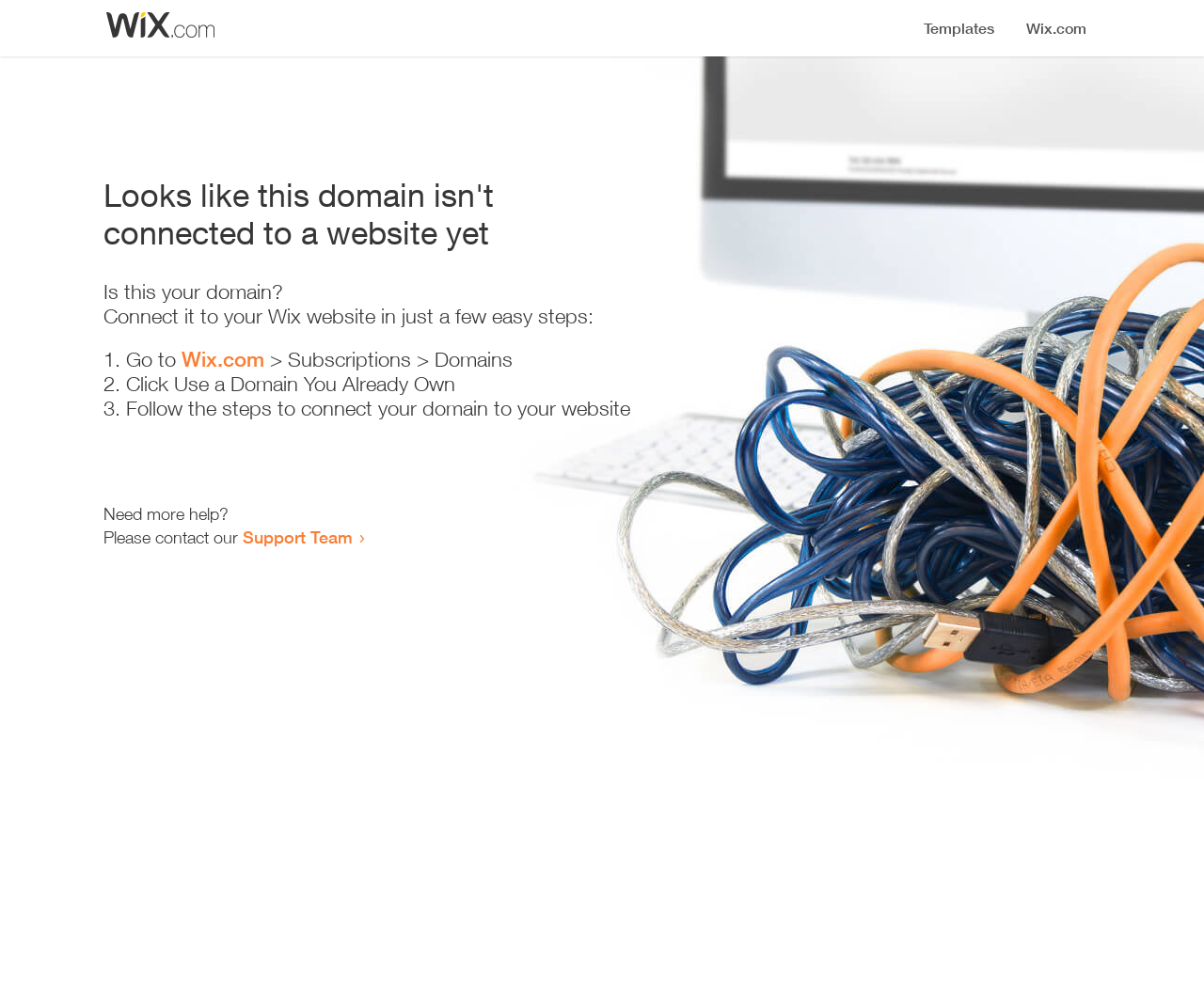Bounding box coordinates must be specified in the format (top-left x, top-left y, bottom-right x, bottom-right y). All values should be floating point numbers between 0 and 1. What are the bounding box coordinates of the UI element described as: Support Team

[0.202, 0.522, 0.293, 0.543]